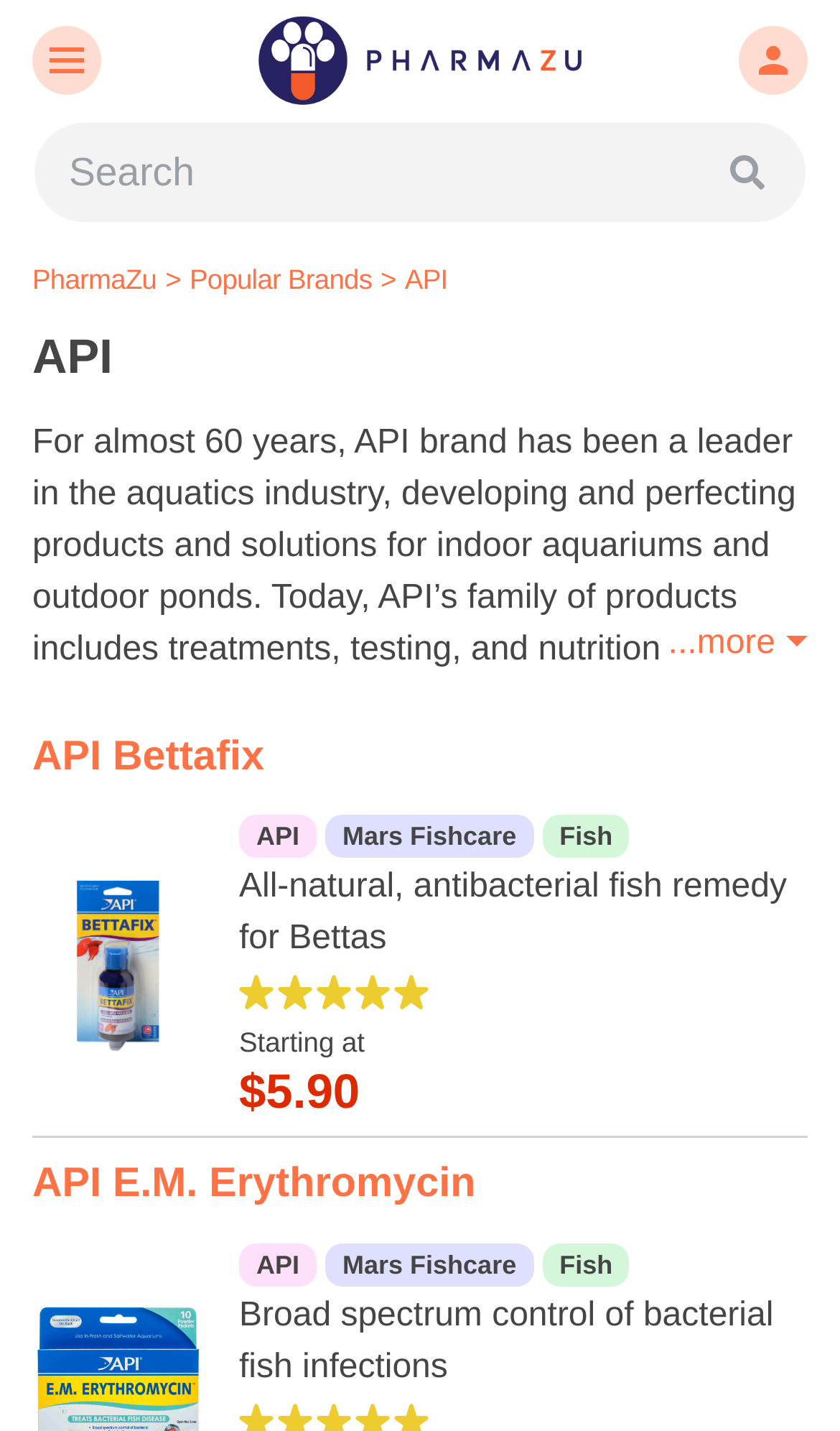Respond to the following question using a concise word or phrase: 
What is the purpose of API Bettafix?

Antibacterial fish remedy